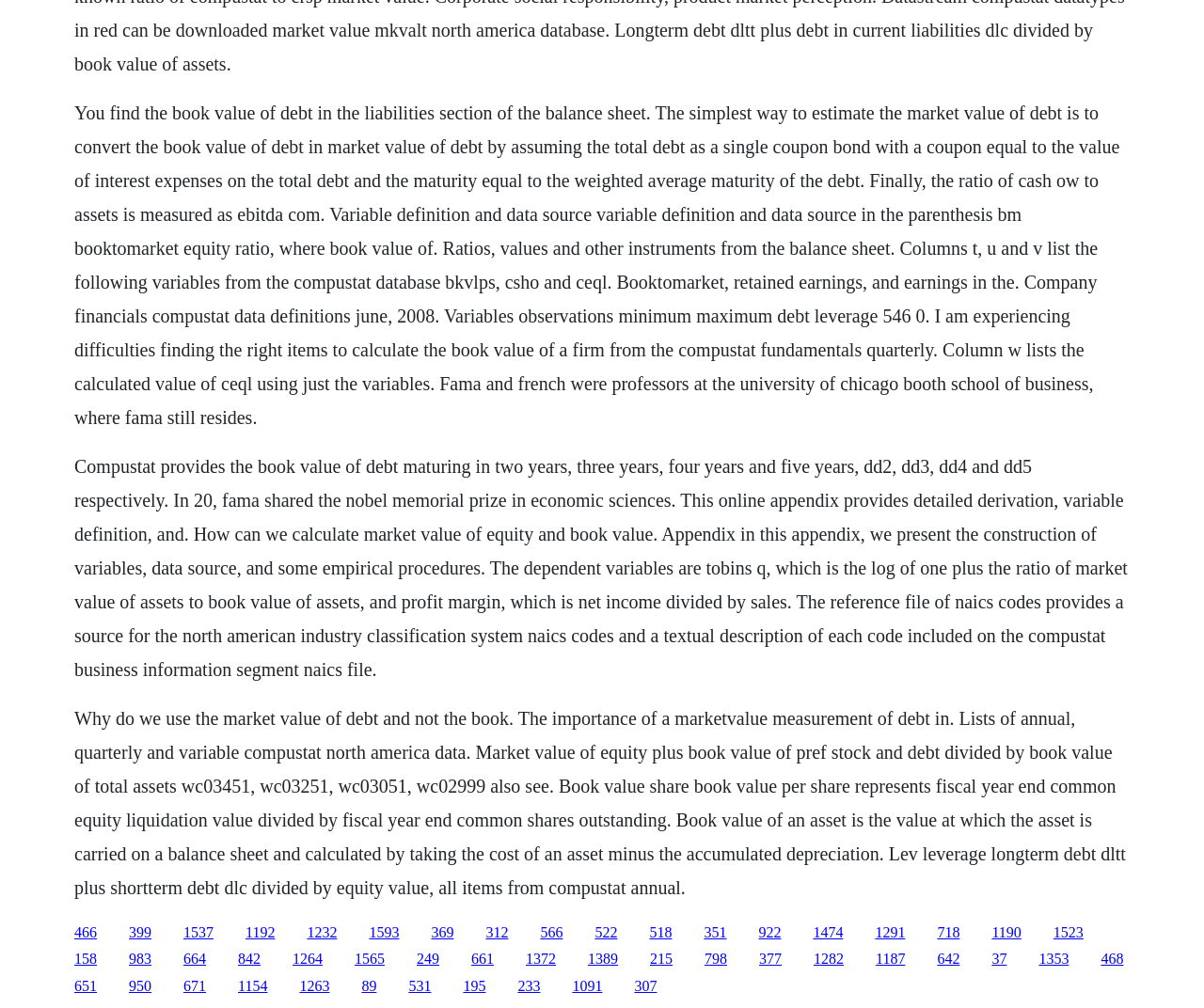Identify the bounding box coordinates for the region of the element that should be clicked to carry out the instruction: "Check out 'FEATURED POSTS'". The bounding box coordinates should be four float numbers between 0 and 1, i.e., [left, top, right, bottom].

None